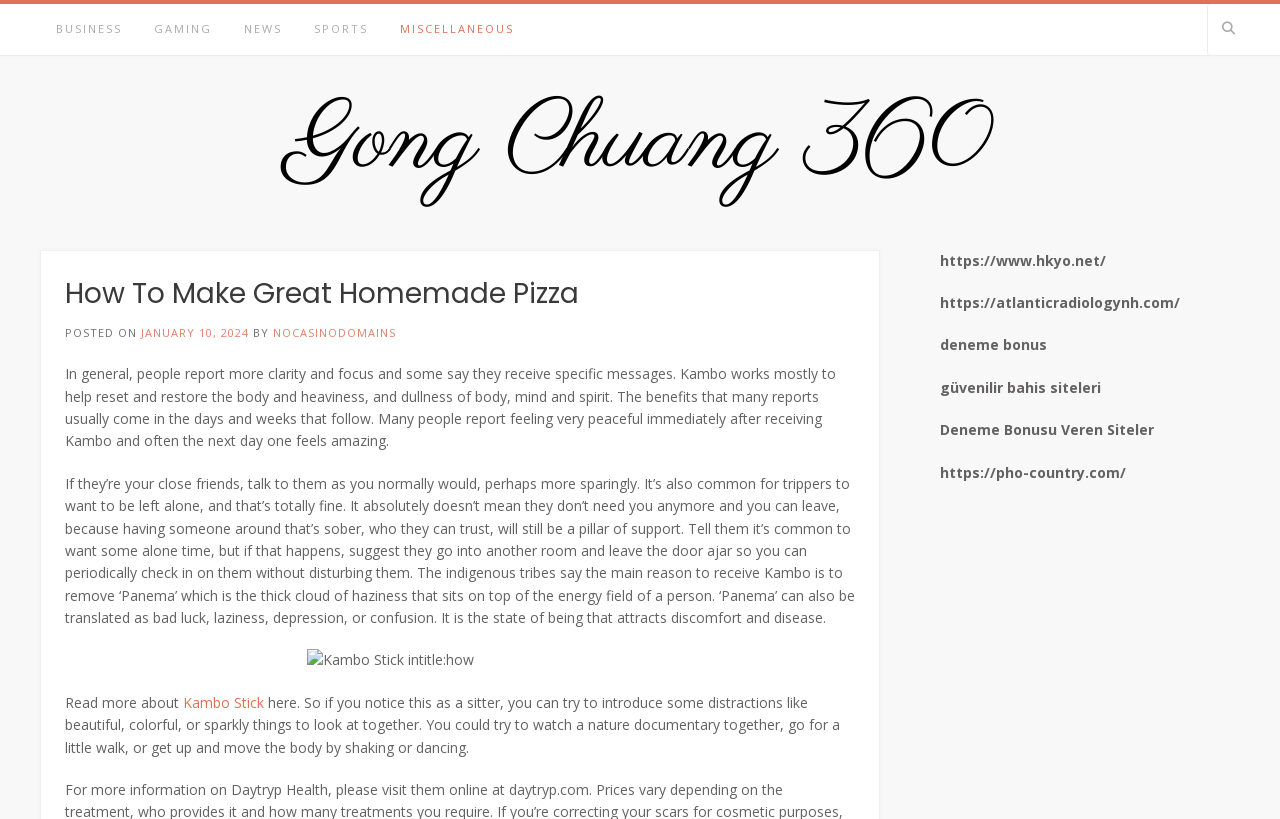Answer in one word or a short phrase: 
What is the author of the post?

NOCASINODOMAINS